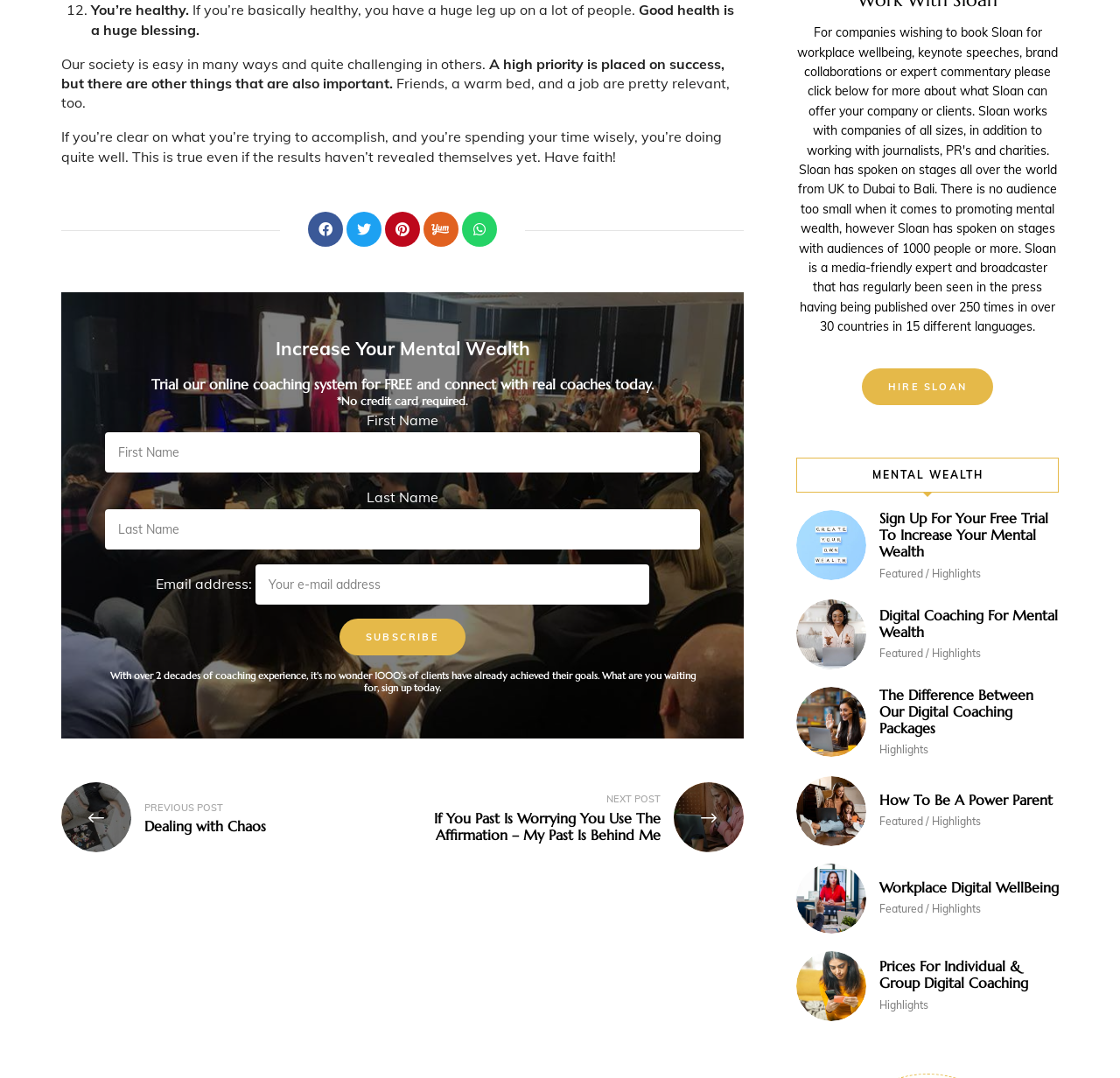Determine the bounding box coordinates of the clickable element to achieve the following action: 'Hire Sloan'. Provide the coordinates as four float values between 0 and 1, formatted as [left, top, right, bottom].

[0.77, 0.342, 0.887, 0.376]